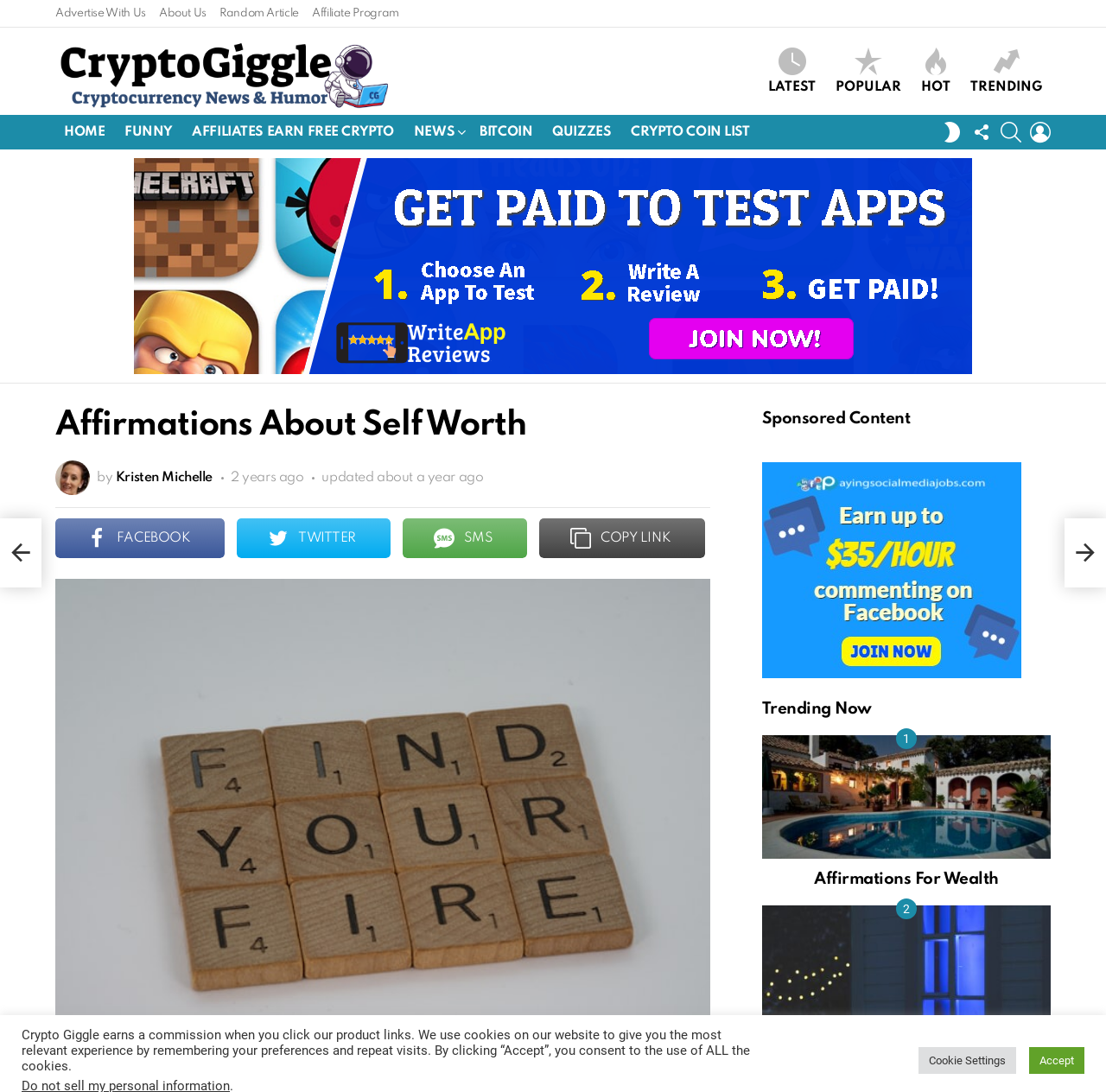Determine the bounding box coordinates of the region I should click to achieve the following instruction: "read the article 'Affirmations For Wealth'". Ensure the bounding box coordinates are four float numbers between 0 and 1, i.e., [left, top, right, bottom].

[0.689, 0.673, 0.95, 0.787]